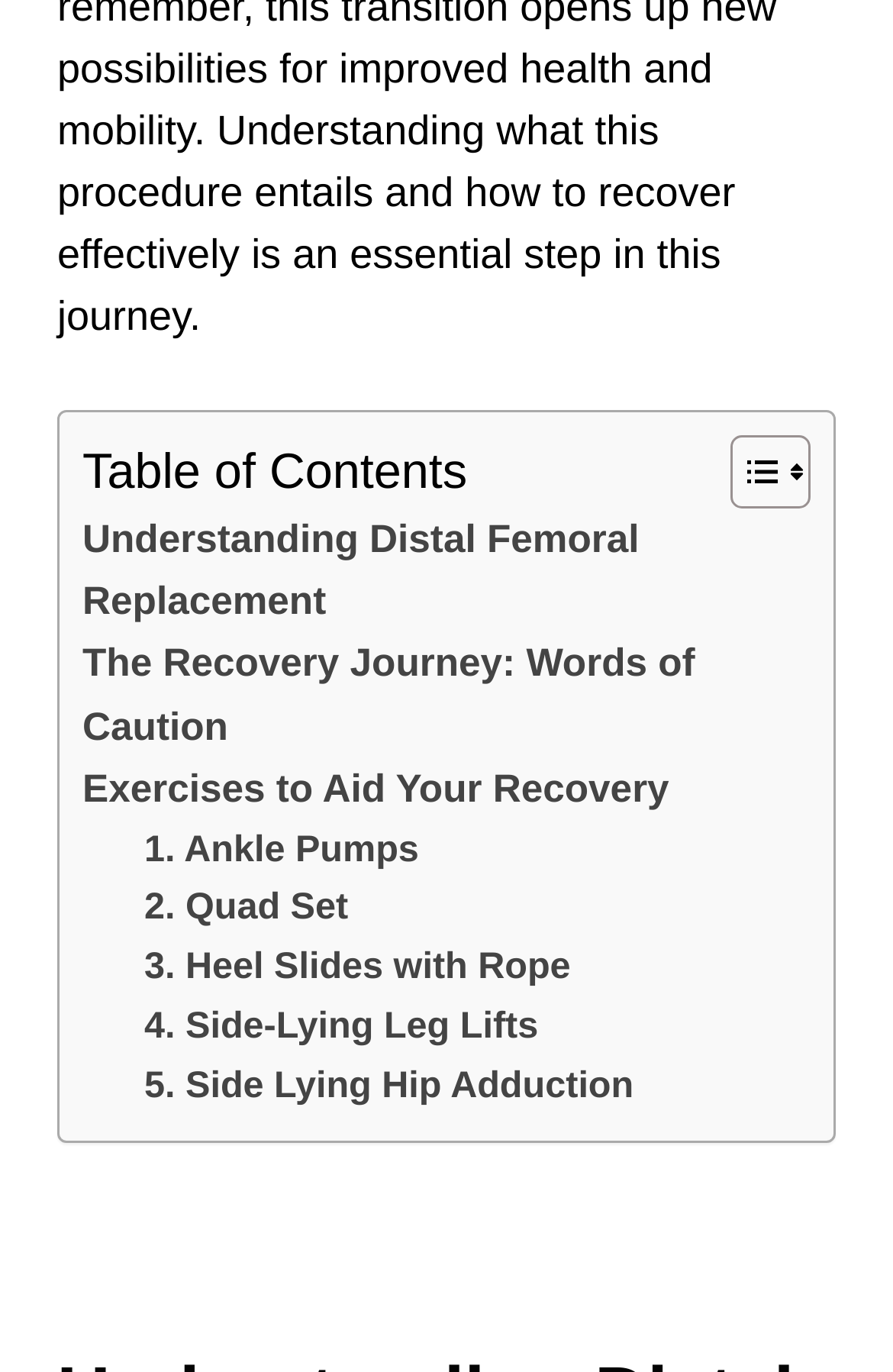What is the layout of the webpage?
Deliver a detailed and extensive answer to the question.

The layout of the webpage is a table of contents, which is evident from the 'Table of Contents' static text element. The webpage is organized into sections and subsections, with links and images arranged in a structured format.